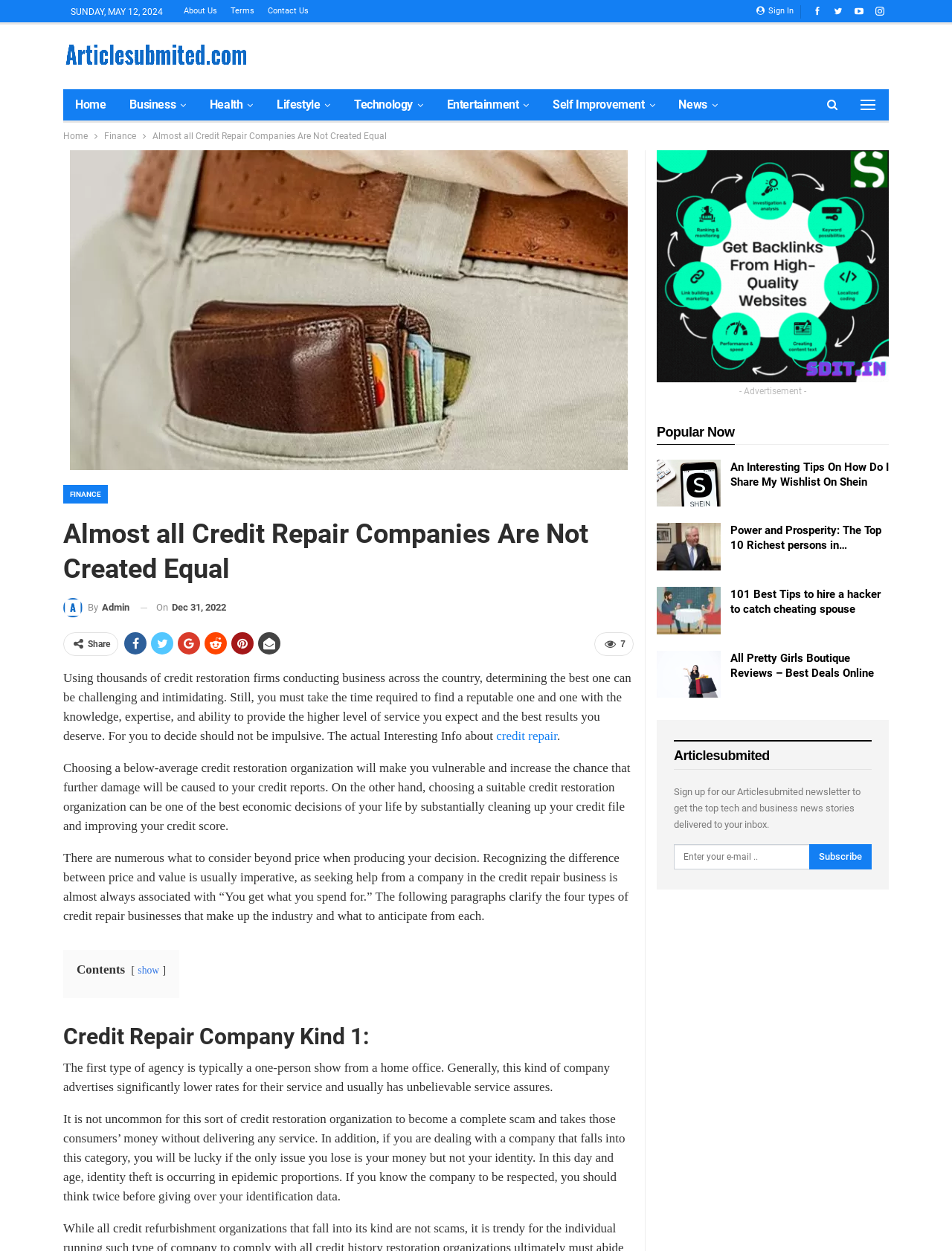Please give the bounding box coordinates of the area that should be clicked to fulfill the following instruction: "Click on the 'Publisher' link". The coordinates should be in the format of four float numbers from 0 to 1, i.e., [left, top, right, bottom].

[0.066, 0.025, 0.262, 0.06]